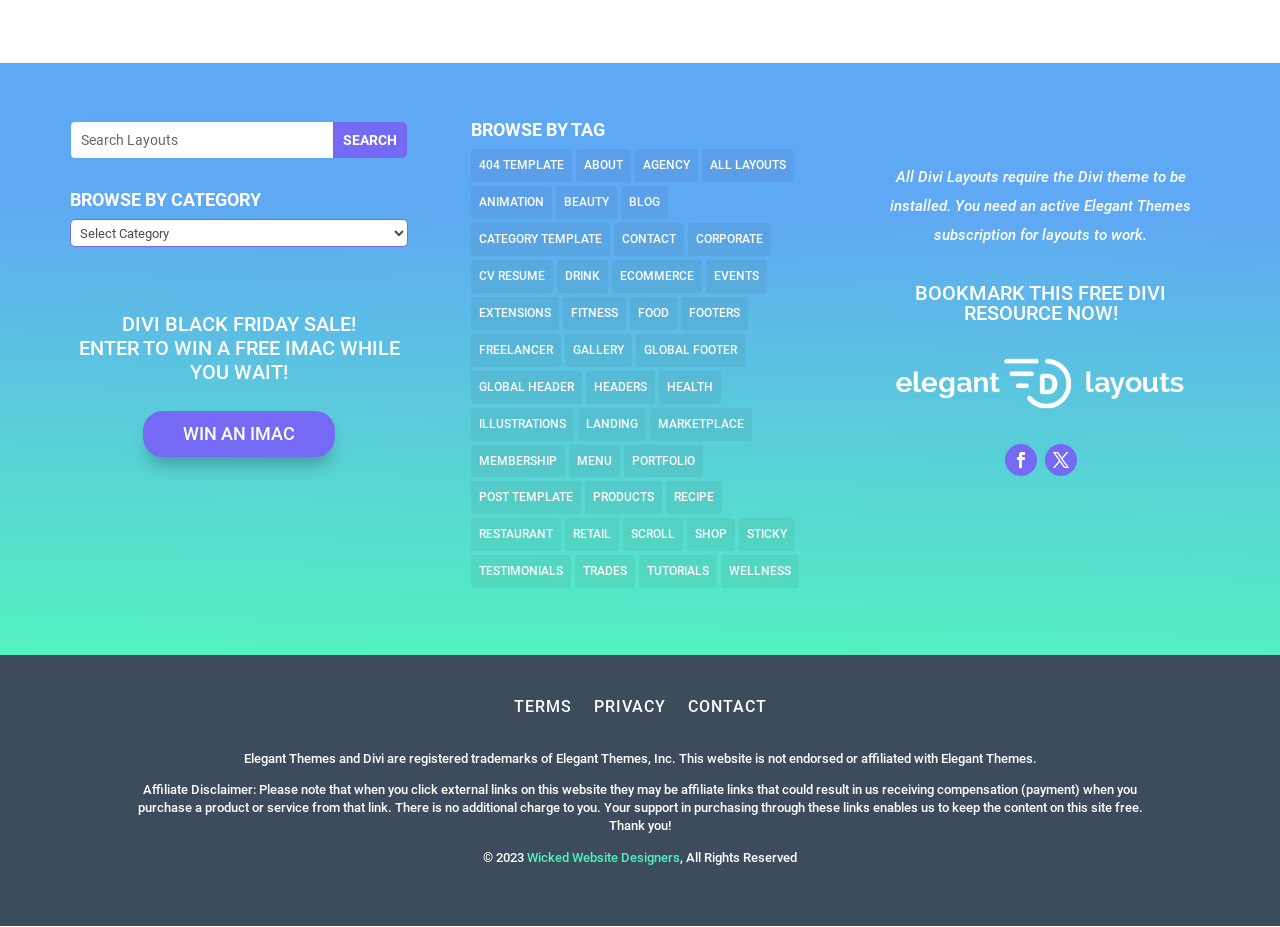Please mark the clickable region by giving the bounding box coordinates needed to complete this instruction: "Win an iMac".

[0.112, 0.444, 0.262, 0.493]